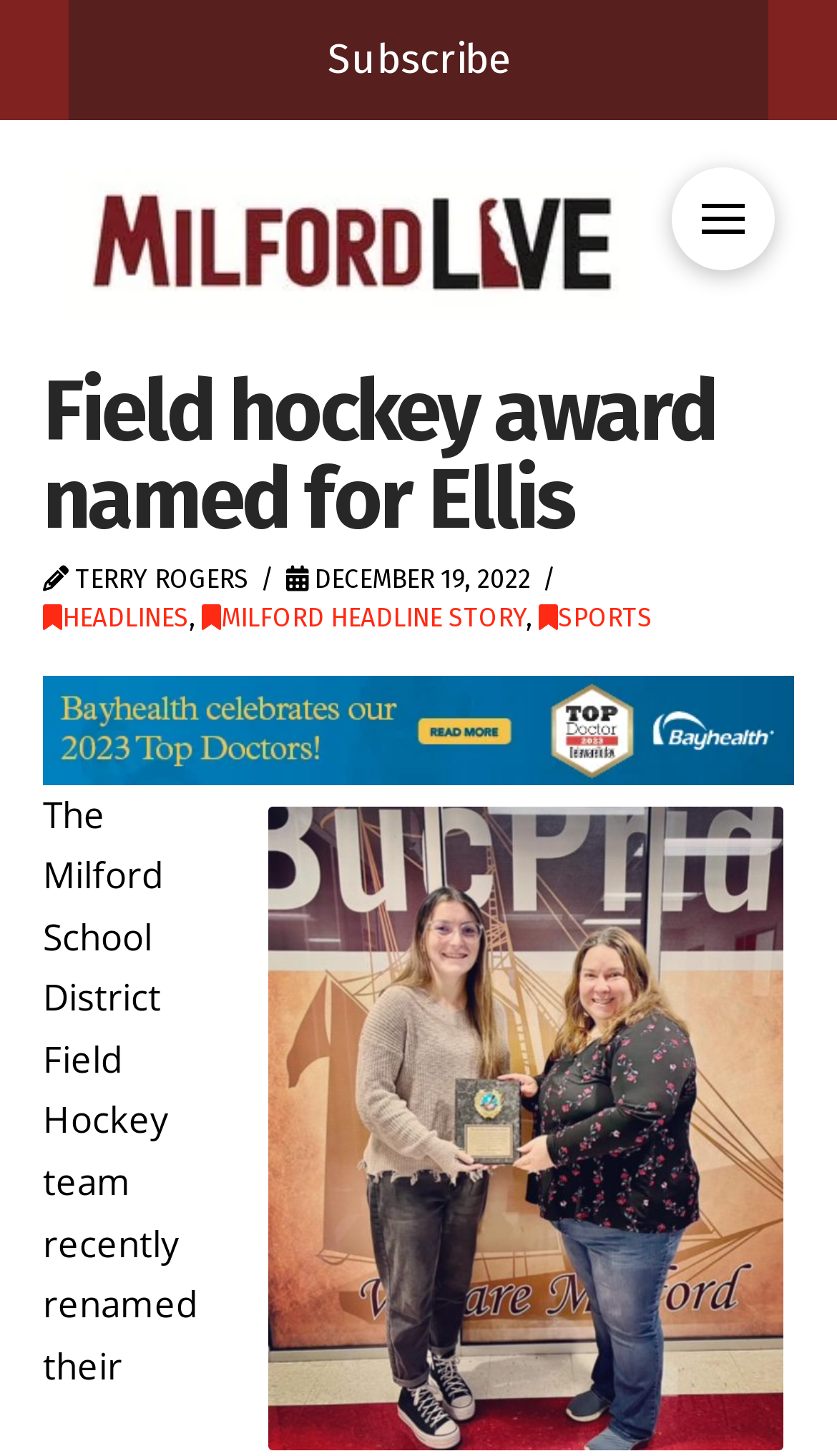Generate an in-depth caption that captures all aspects of the webpage.

The webpage is about the Milford School District Field Hockey team renaming their outstanding leadership award to the Jan Ellis Leadership Award. 

At the top left of the page, there is a horizontal logo of Milford LIVE. To the right of the logo, there is a button to toggle dropdown content. Below the logo and the button, there is a header section that spans almost the entire width of the page. 

In the header section, the main title "Field hockey award named for Ellis" is prominently displayed. Below the title, there is a byline "TERRY ROGERS" and a timestamp "DECEMBER 19, 2022". 

Underneath the header section, there are three links: "HEADLINES", "MILFORD HEADLINE STORY", and "SPORTS", which are aligned horizontally and take up about half of the page width. 

Below these links, there is a large image that spans almost the entire width of the page. The image is accompanied by a caption, which is not provided in the accessibility tree. 

At the bottom of the page, there is another link and an image, which appears to be an advertisement or a promotional content.